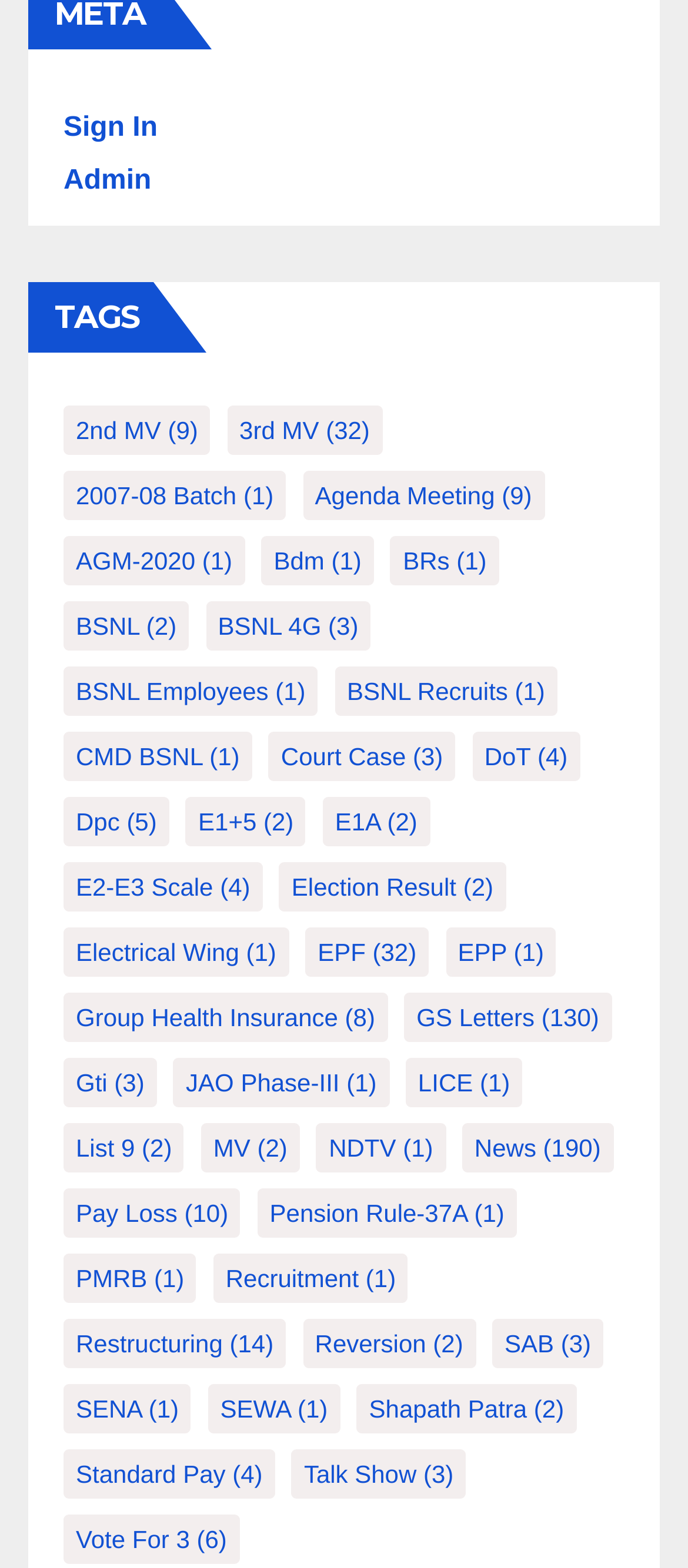Please determine the bounding box coordinates of the element to click in order to execute the following instruction: "Click on 'Sign In'". The coordinates should be four float numbers between 0 and 1, specified as [left, top, right, bottom].

[0.092, 0.072, 0.229, 0.091]